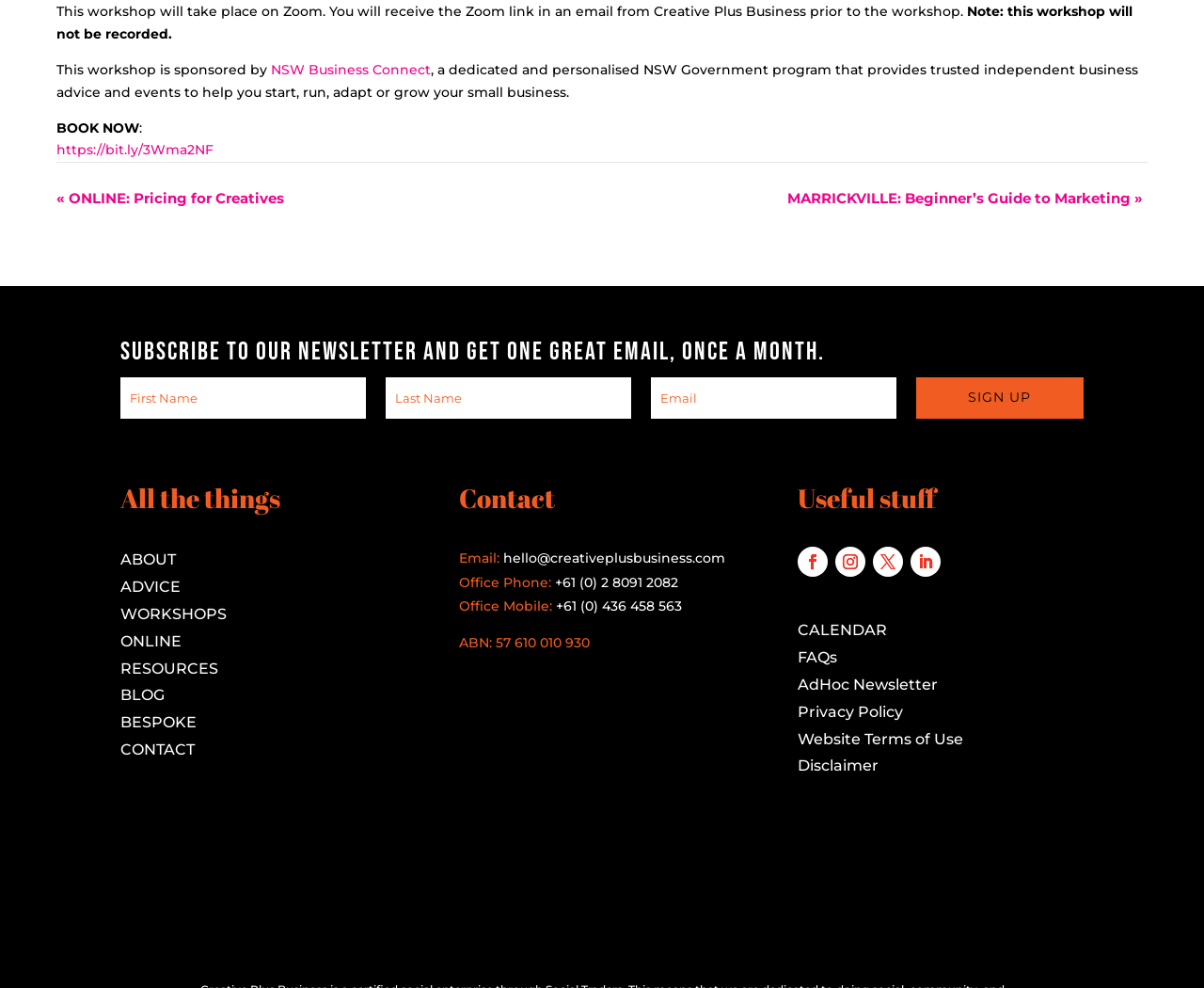Using the provided description Jewelry Showcase Counter, find the bounding box coordinates for the UI element. Provide the coordinates in (top-left x, top-left y, bottom-right x, bottom-right y) format, ensuring all values are between 0 and 1.

None